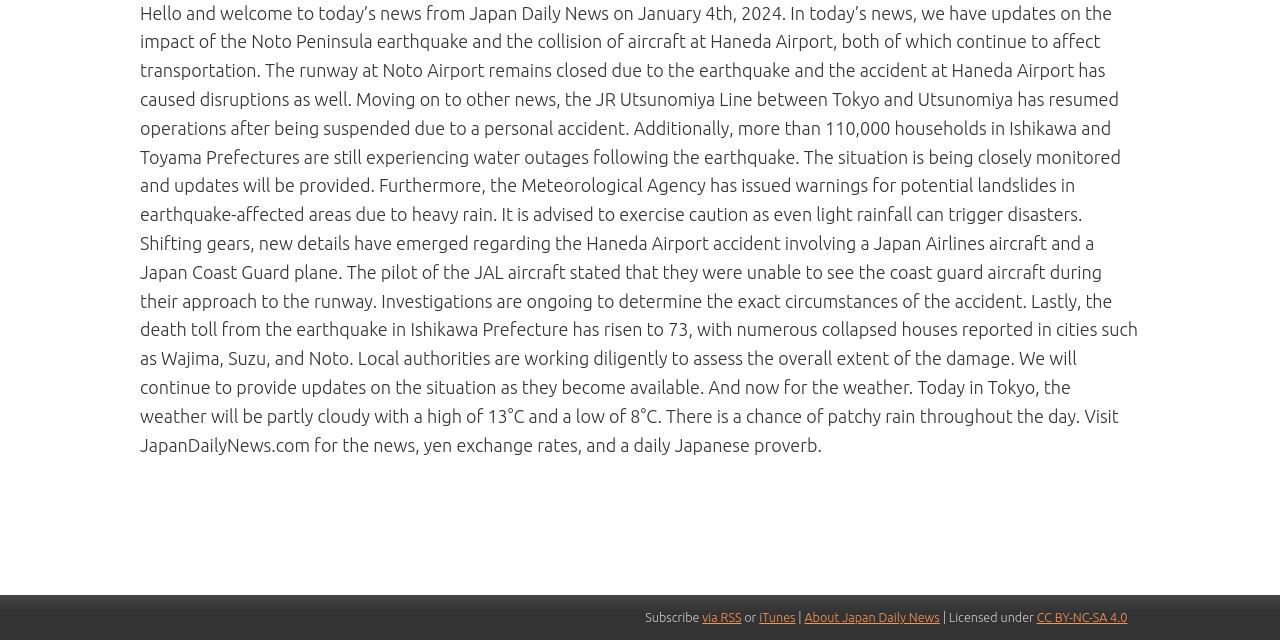Extract the bounding box coordinates for the UI element described by the text: "WordPress". The coordinates should be in the form of [left, top, right, bottom] with values between 0 and 1.

None